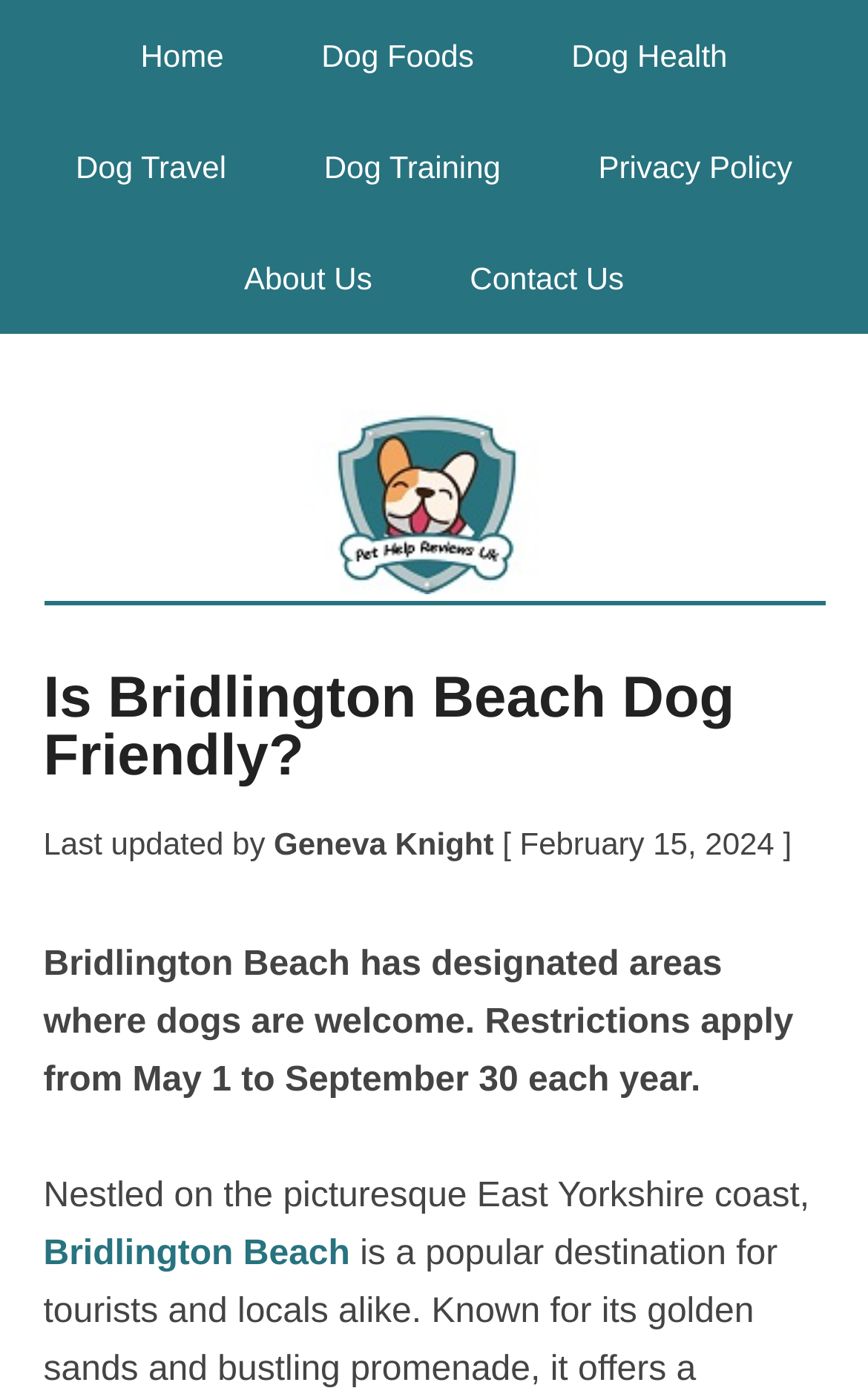Use one word or a short phrase to answer the question provided: 
Who last updated the webpage?

Geneva Knight